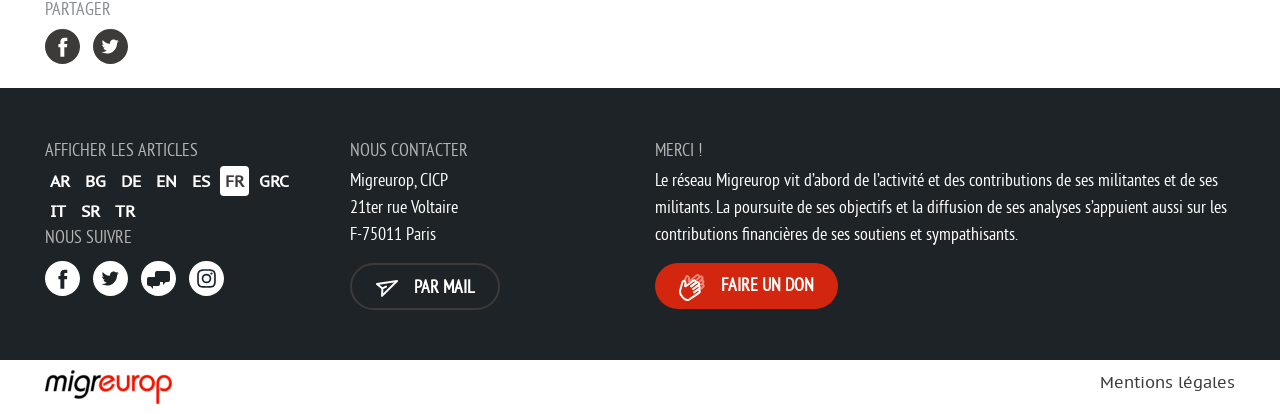Please specify the bounding box coordinates of the clickable region to carry out the following instruction: "Select English language". The coordinates should be four float numbers between 0 and 1, in the format [left, top, right, bottom].

[0.118, 0.401, 0.142, 0.474]